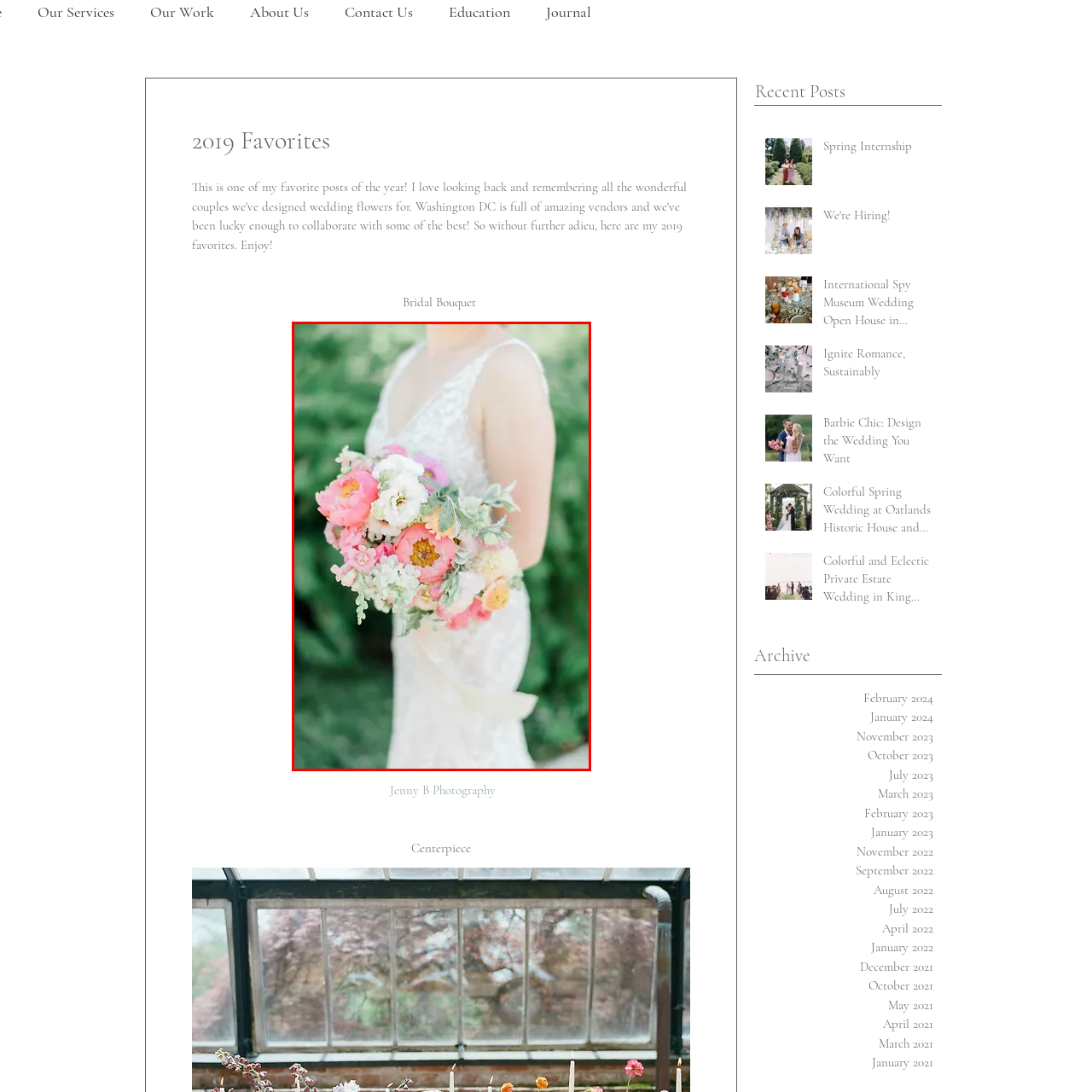Focus on the section encased in the red border, What type of gown is the bride wearing? Give your response as a single word or phrase.

Lace